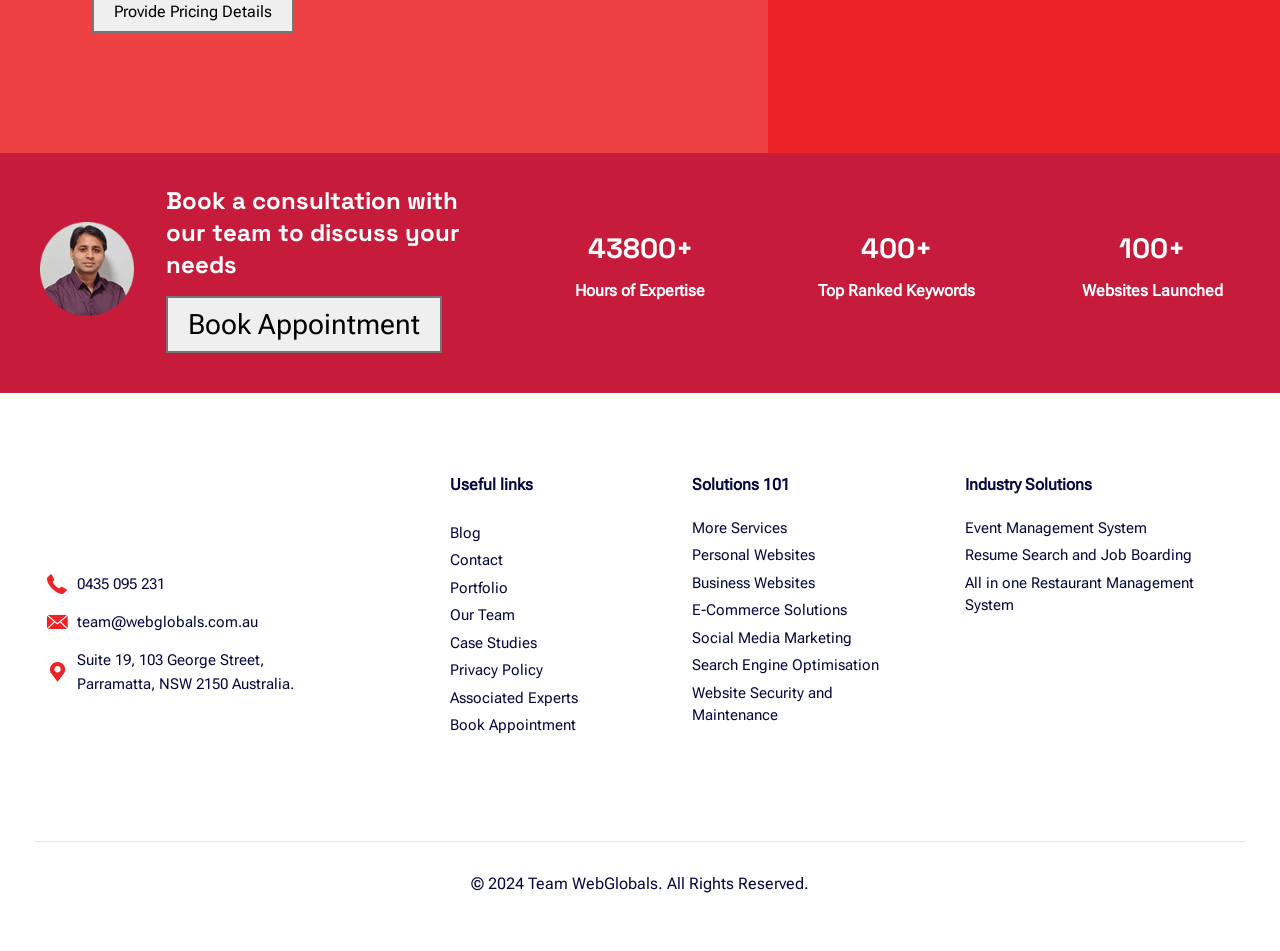Bounding box coordinates must be specified in the format (top-left x, top-left y, bottom-right x, bottom-right y). All values should be floating point numbers between 0 and 1. What are the bounding box coordinates of the UI element described as: 0435 095 231

[0.06, 0.605, 0.129, 0.624]